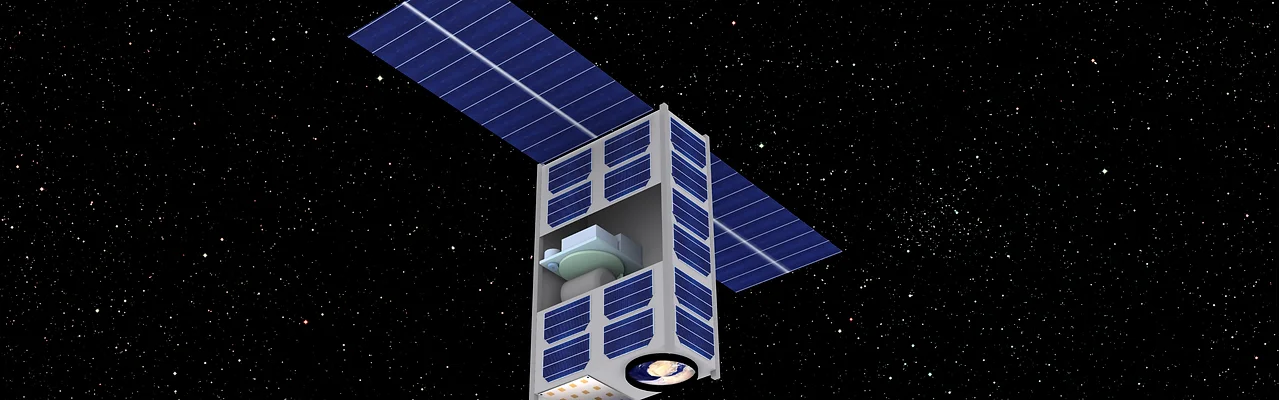From the details in the image, provide a thorough response to the question: What is visible inside the CubeSat?

Upon closer inspection of the CubeSat, a sophisticated propulsion system is visible, which plays a crucial role in maneuvering and stabilizing the satellite during its missions in low Earth orbit.